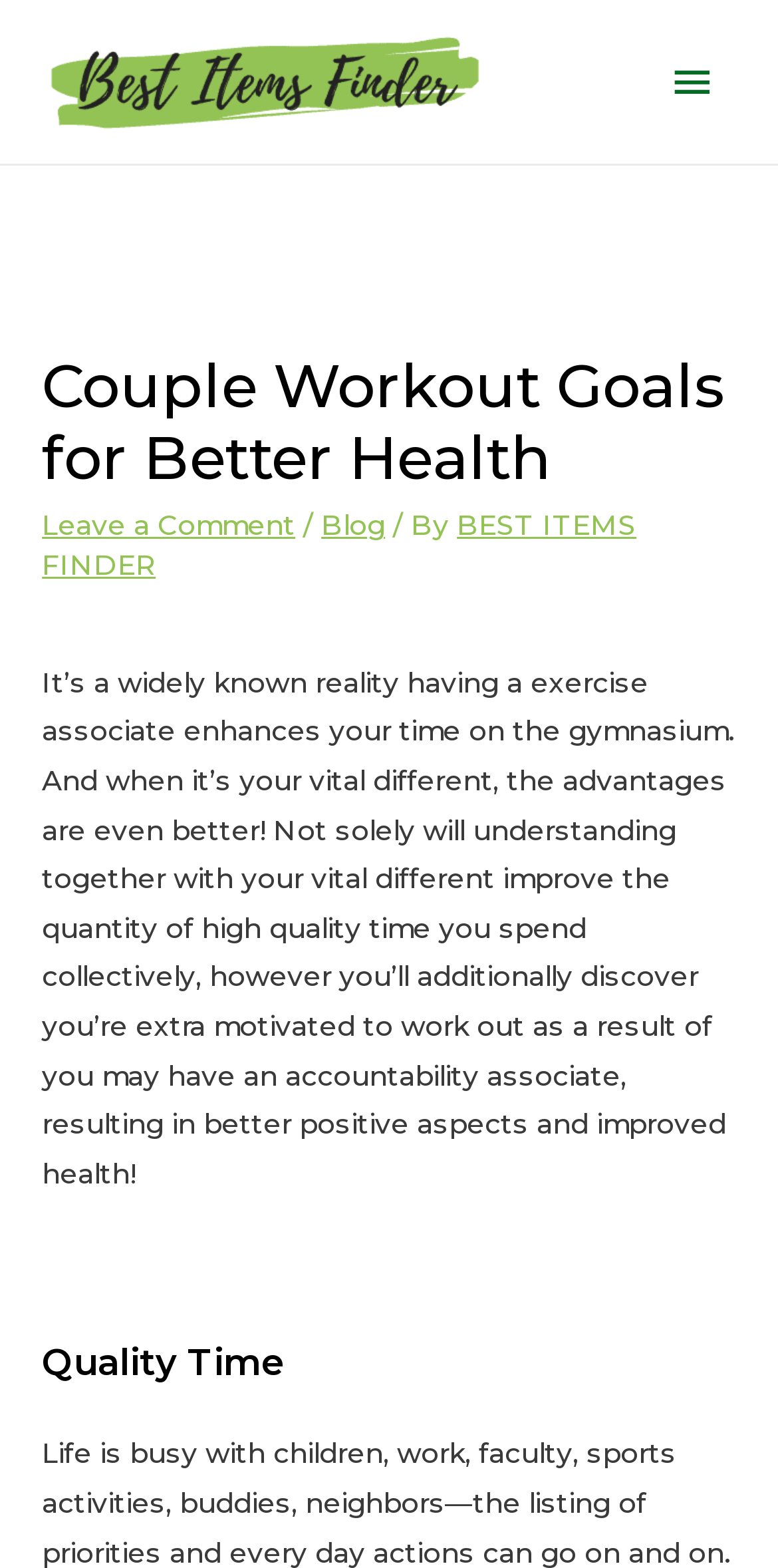What is the position of the 'Leave a Comment' link?
Provide a one-word or short-phrase answer based on the image.

Below the main heading